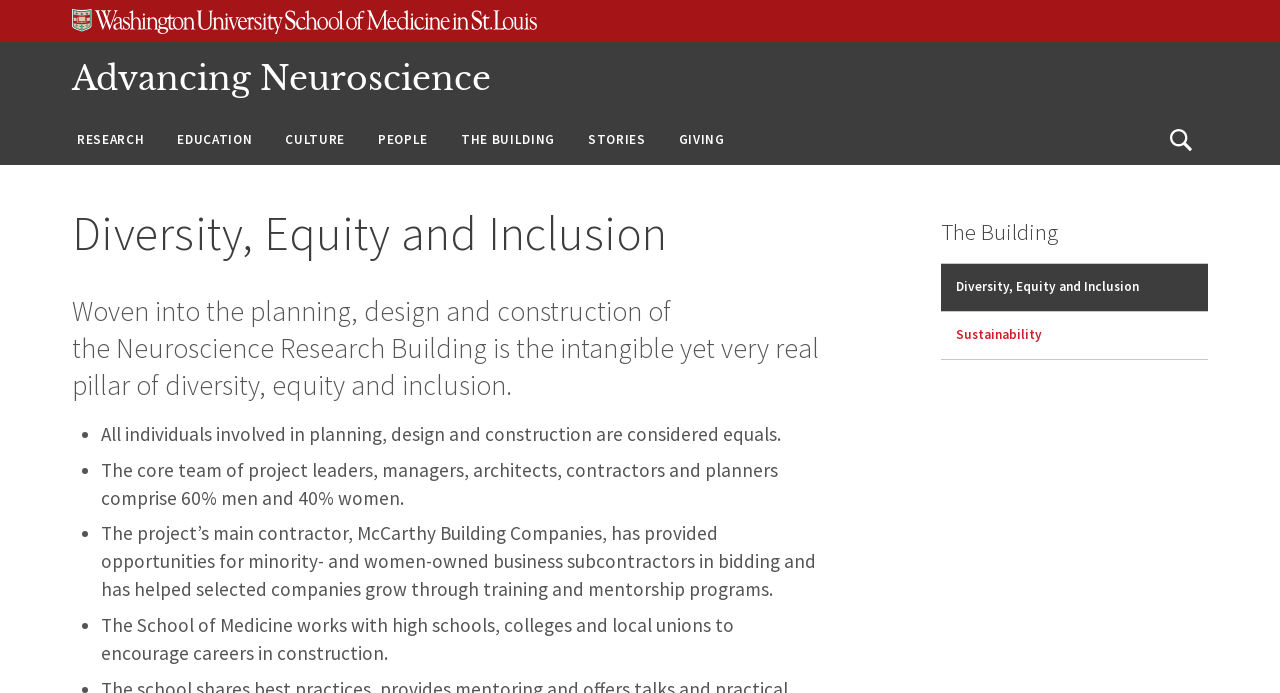Bounding box coordinates are specified in the format (top-left x, top-left y, bottom-right x, bottom-right y). All values are floating point numbers bounded between 0 and 1. Please provide the bounding box coordinate of the region this sentence describes: Advancing Neuroscience

[0.056, 0.083, 0.384, 0.142]